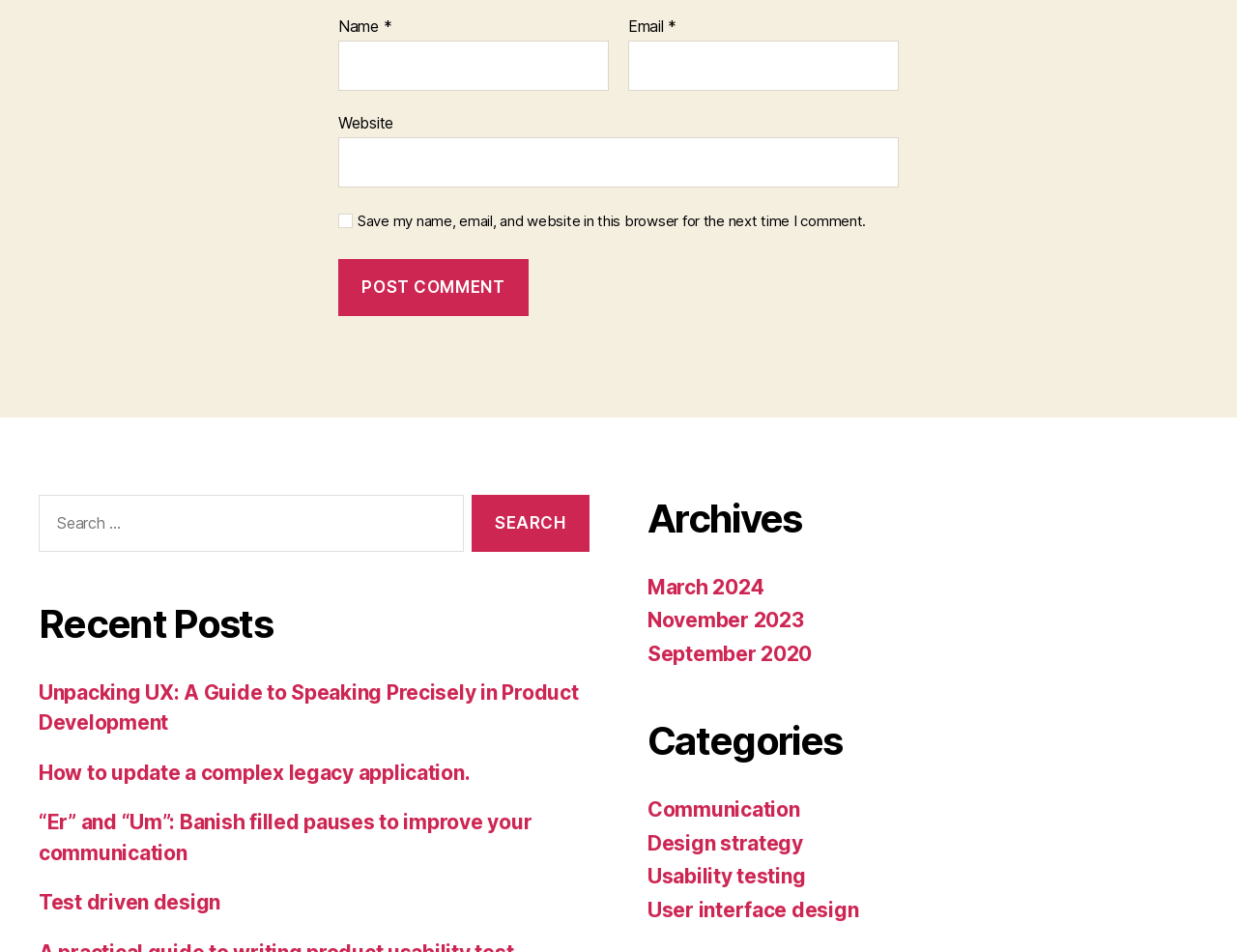What is the purpose of the form at the top?
Provide a detailed and well-explained answer to the question.

The form at the top of the webpage contains fields for name, email, and website, along with a checkbox to save the information for future comments. This suggests that the purpose of the form is to allow users to leave a comment on the webpage.